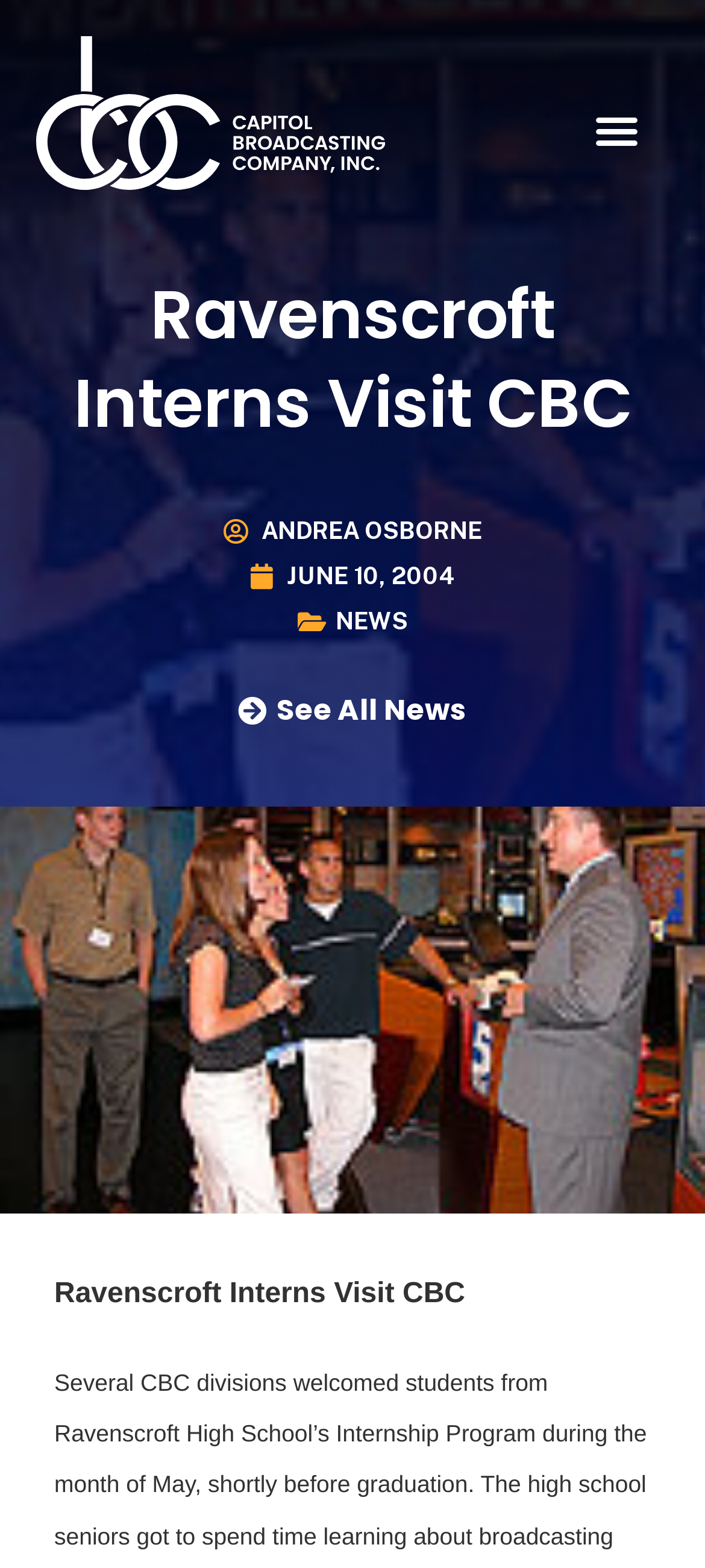Respond with a single word or phrase for the following question: 
Is there a menu toggle button on the webpage?

Yes